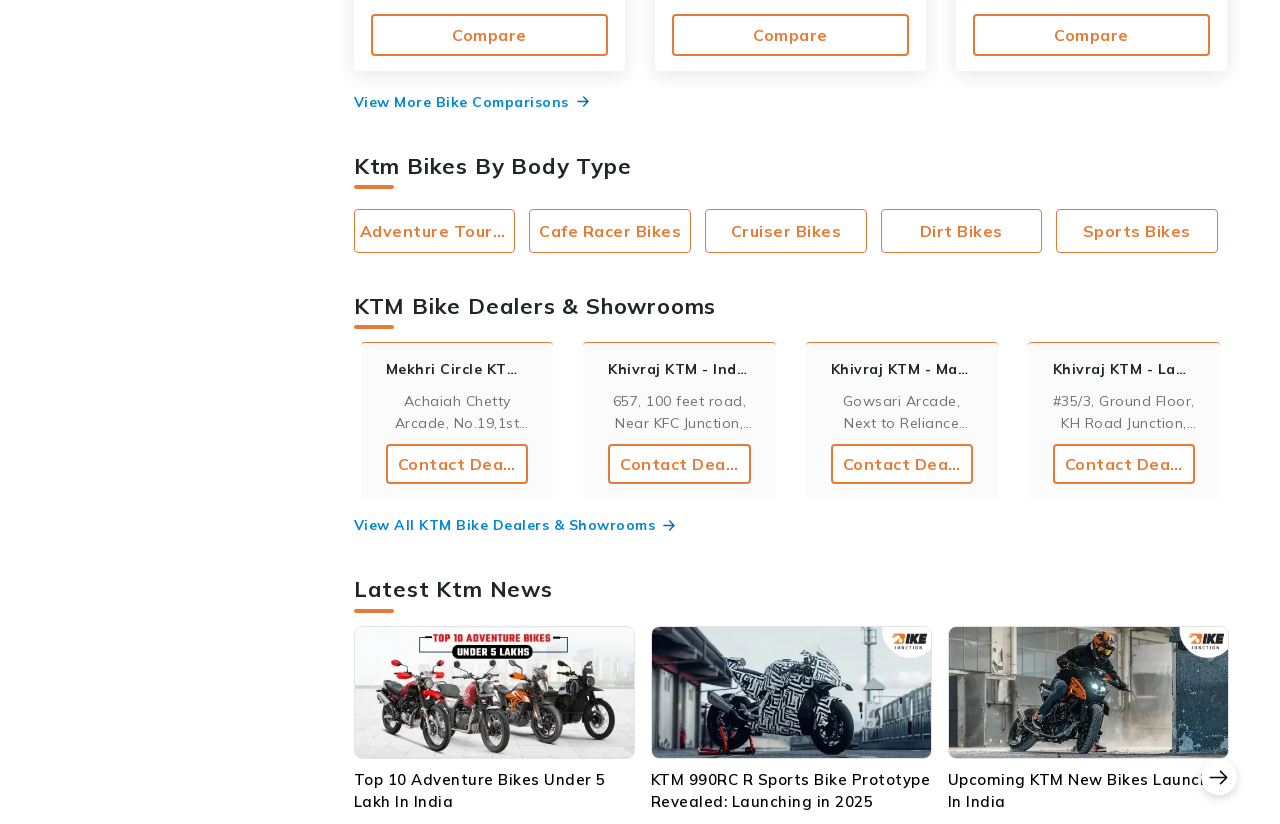Please identify the bounding box coordinates of the element that needs to be clicked to execute the following command: "Click on 'Compare'". Provide the bounding box using four float numbers between 0 and 1, formatted as [left, top, right, bottom].

[0.29, 0.017, 0.475, 0.067]